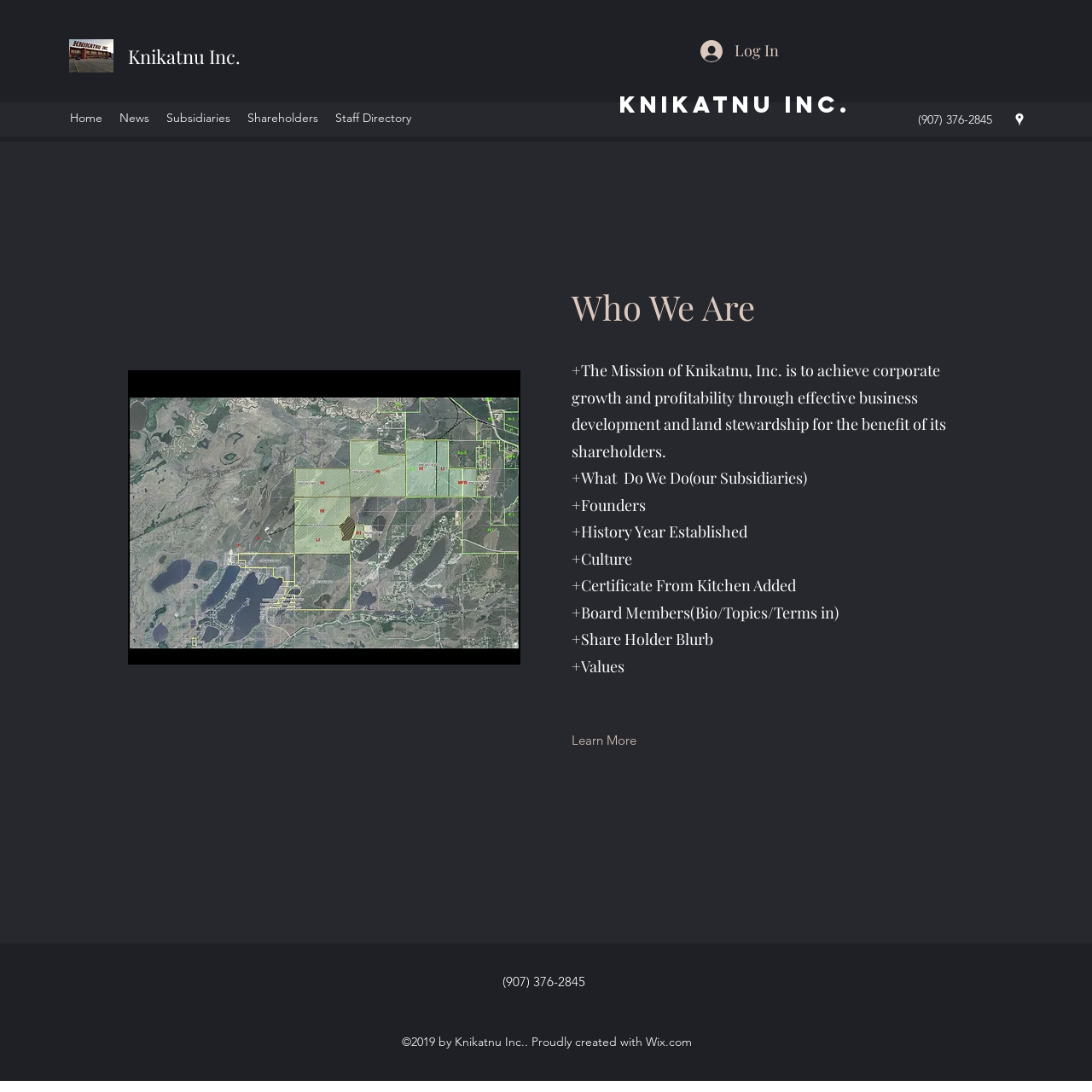Summarize the webpage with intricate details.

The webpage is about Knikatnu Inc., a company that provides information about its mission, history, and values. At the top left corner, there is a logo image of Knikatnu Inc., and next to it, a link to the company's homepage. On the top right corner, there is a login button accompanied by a small icon. Below the login button, there is a navigation menu with links to different sections of the website, including Home, News, Subsidiaries, Shareholders, and Staff Directory.

In the main content area, there is a large image that takes up most of the width of the page. Above the image, there is a heading that reads "Knikatnu Inc." and a phone number "(907) 376-2845". Below the image, there are several sections of text that provide information about the company's mission, what it does, its founders, history, culture, and values. Each section has a heading and a brief description.

On the right side of the page, there is a social media link to Google Places, accompanied by a small icon. At the bottom of the page, there is a footer section that contains the company's contact information, a copyright notice, and a mention of the website's creator, Wix.com.

There are two buttons on the page: "Log In" at the top right corner and "Learn More" in the main content area. The page also has several images, including the company logo, the image in the main content area, and the social media icon.